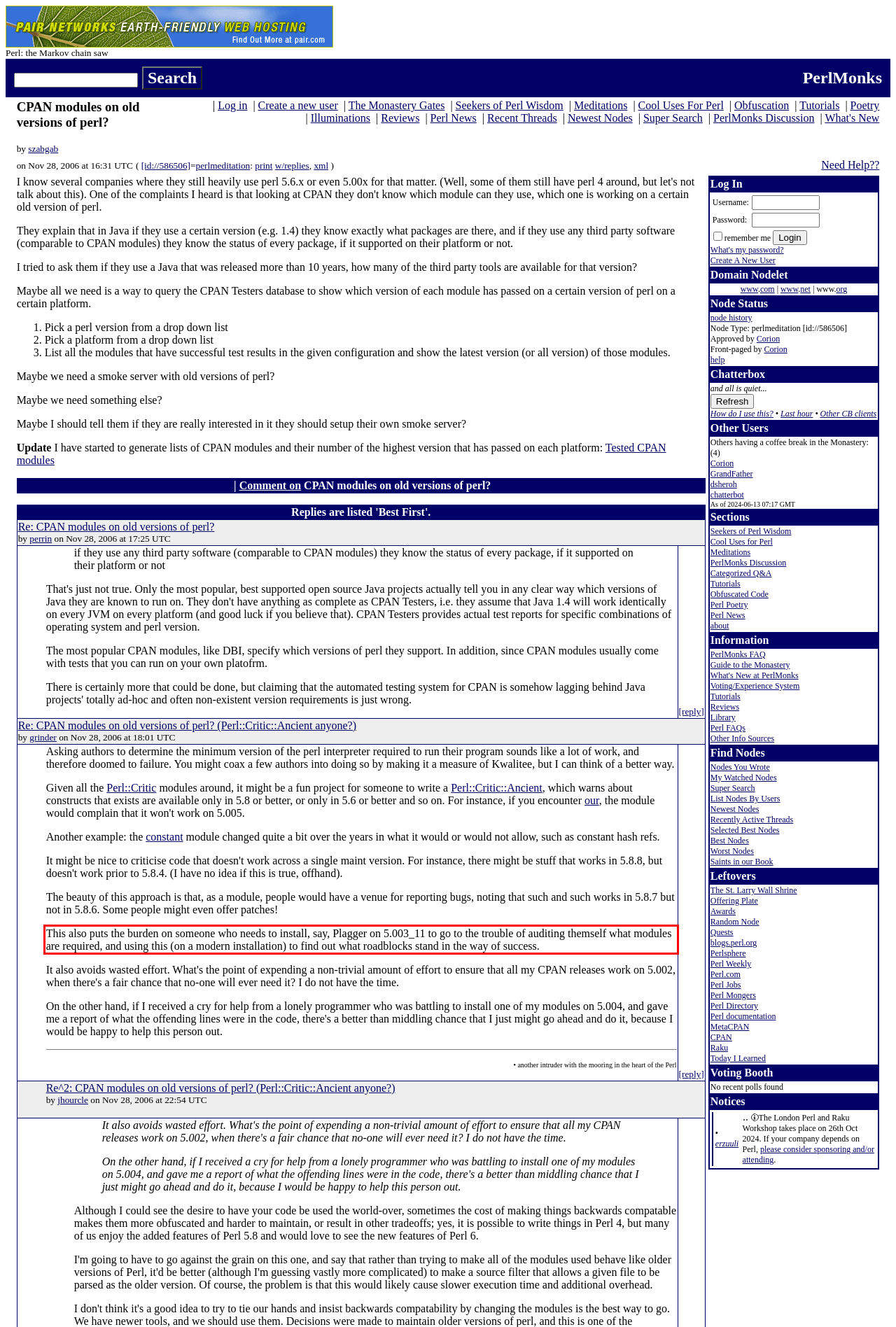Inspect the webpage screenshot that has a red bounding box and use OCR technology to read and display the text inside the red bounding box.

This also puts the burden on someone who needs to install, say, Plagger on 5.003_11 to go to the trouble of auditing themself what modules are required, and using this (on a modern installation) to find out what roadblocks stand in the way of success.